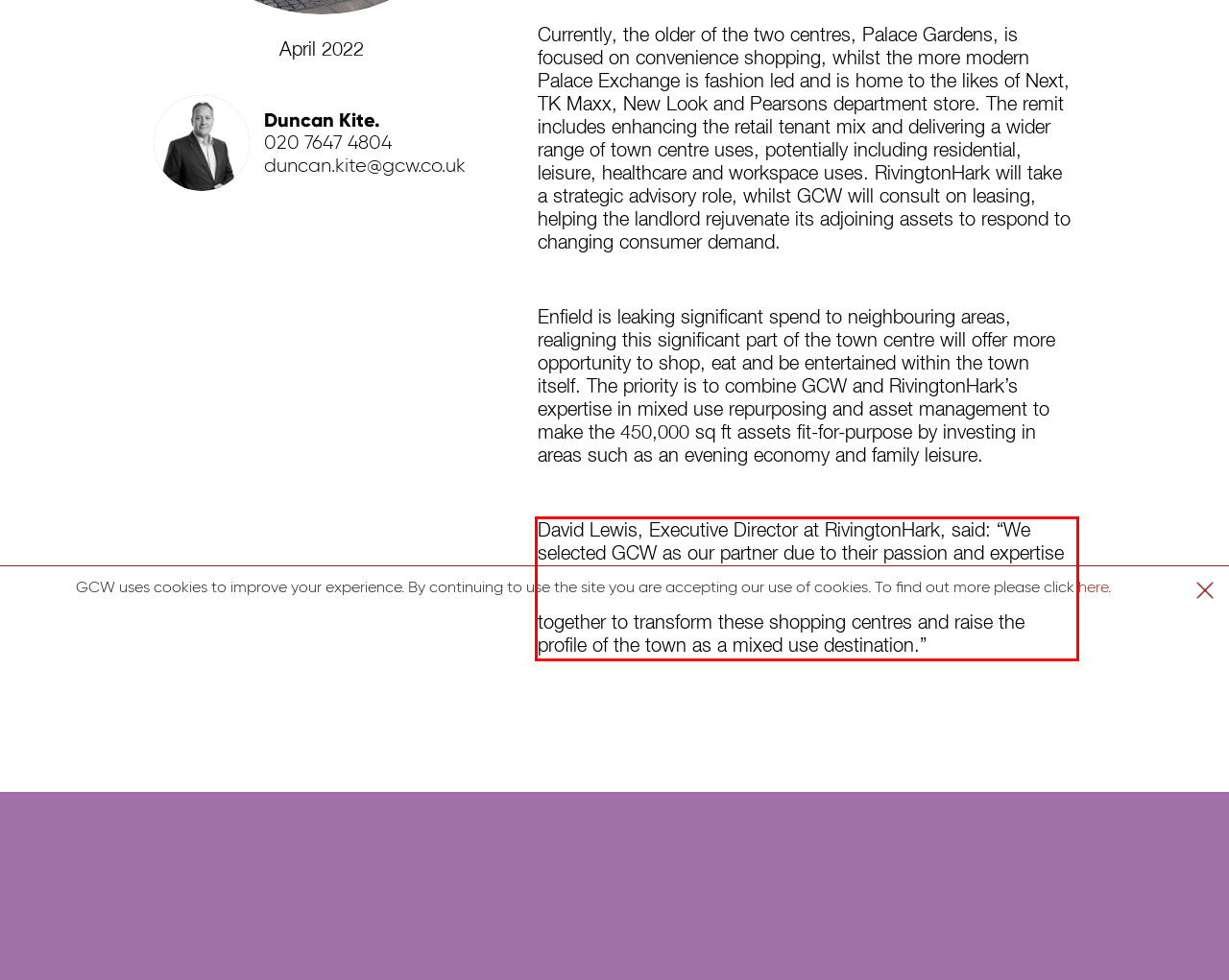Review the screenshot of the webpage and recognize the text inside the red rectangle bounding box. Provide the extracted text content.

David Lewis, Executive Director at RivingtonHark, said: “We selected GCW as our partner due to their passion and expertise in the three Rs of town centre regeneration - reinvention, repurposing, and rejuvenation. We look forward to working together to transform these shopping centres and raise the profile of the town as a mixed use destination.”